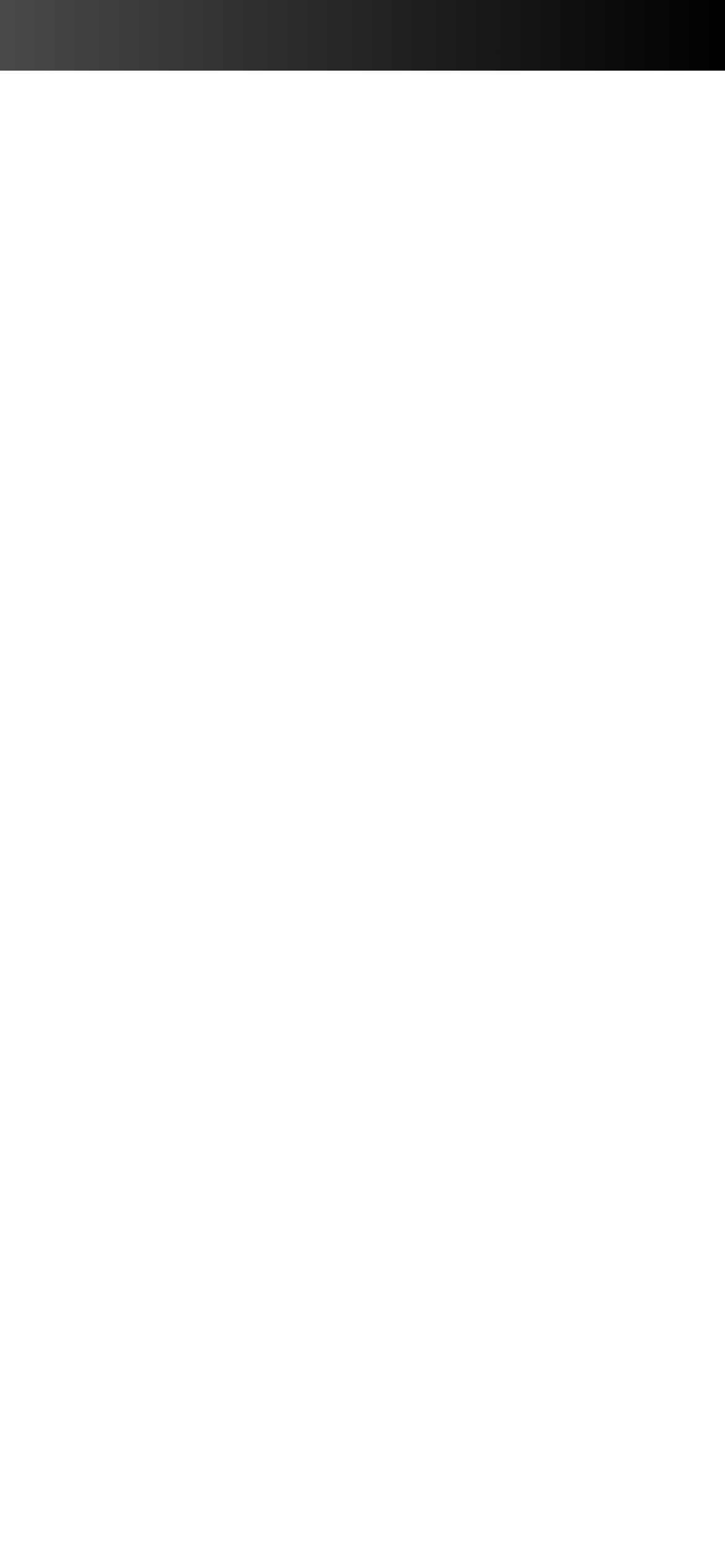Can you specify the bounding box coordinates of the area that needs to be clicked to fulfill the following instruction: "Contact the company"?

[0.1, 0.656, 0.297, 0.677]